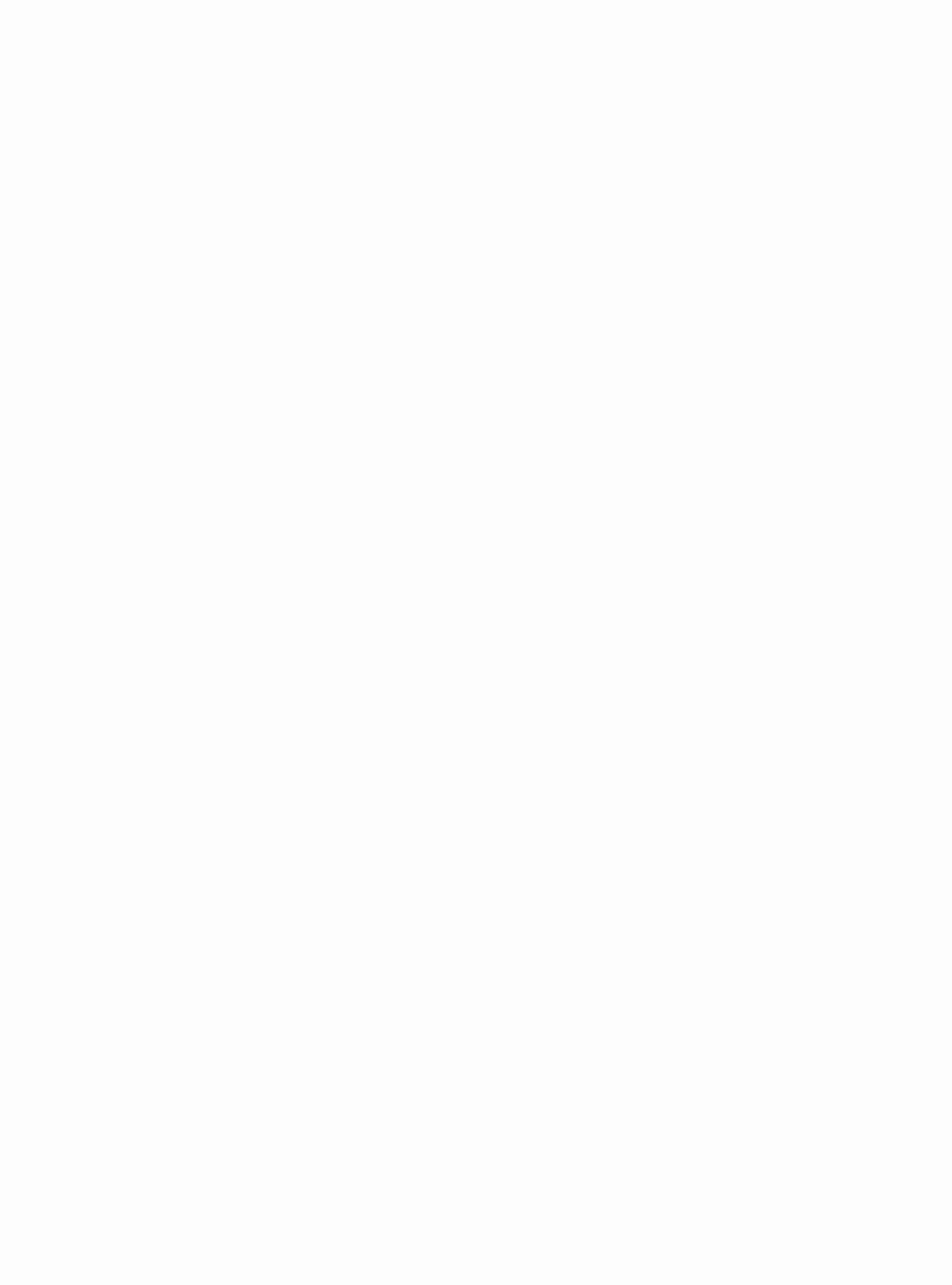Extract the bounding box coordinates of the UI element described: "Adobe Creative Cloud". Provide the coordinates in the format [left, top, right, bottom] with values ranging from 0 to 1.

[0.049, 0.876, 0.213, 0.893]